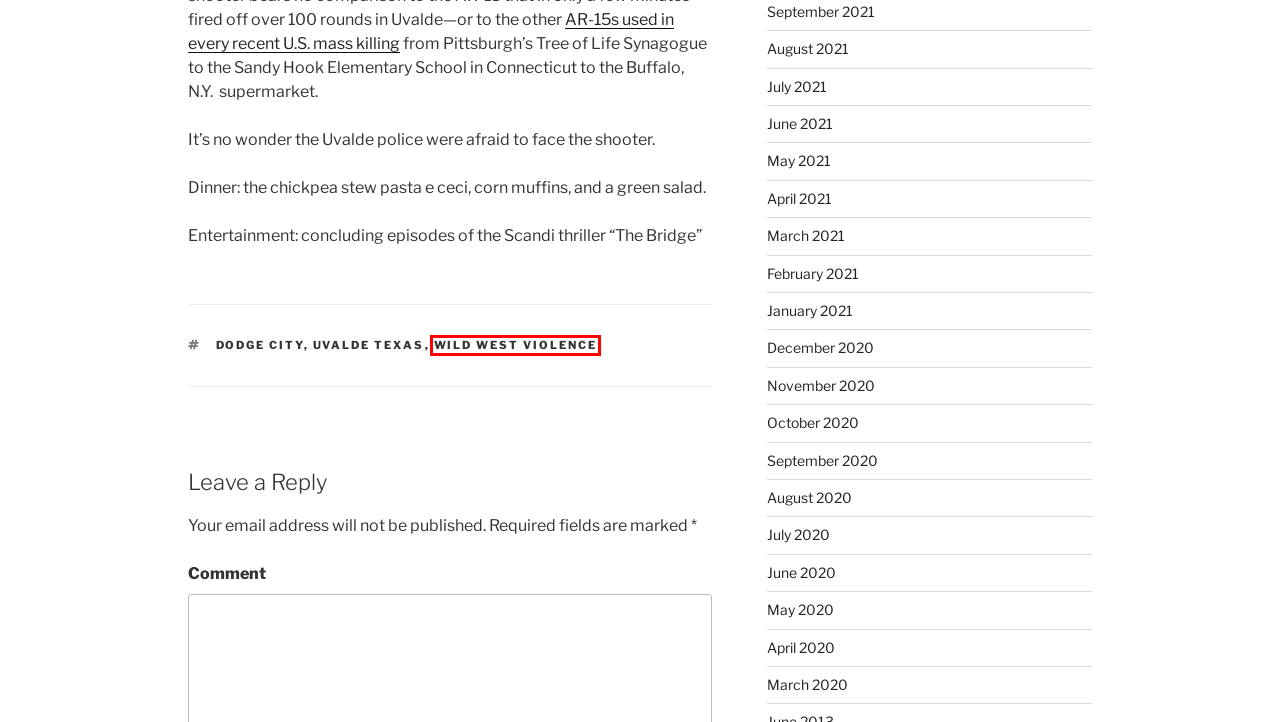Look at the screenshot of a webpage with a red bounding box and select the webpage description that best corresponds to the new page after clicking the element in the red box. Here are the options:
A. April 2021 – Hardy Green
B. Dodge City – Hardy Green
C. October 2020 – Hardy Green
D. November 2020 – Hardy Green
E. September 2020 – Hardy Green
F. July 2020 – Hardy Green
G. May 2020 – Hardy Green
H. Wild West violence – Hardy Green

H